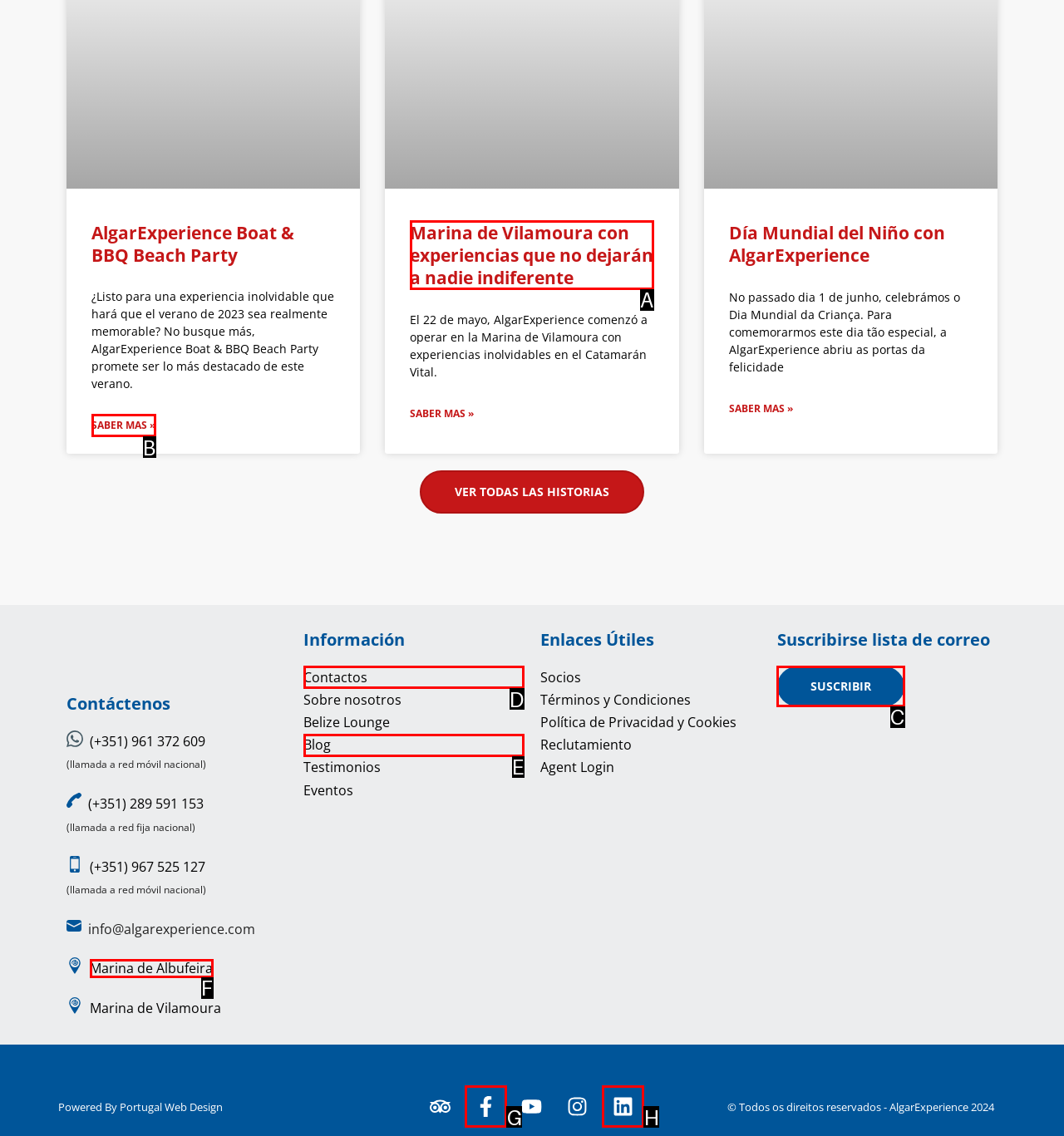Identify the letter of the UI element needed to carry out the task: Read about Wimpy P-1, the First Registered American Quarter Horse
Reply with the letter of the chosen option.

None